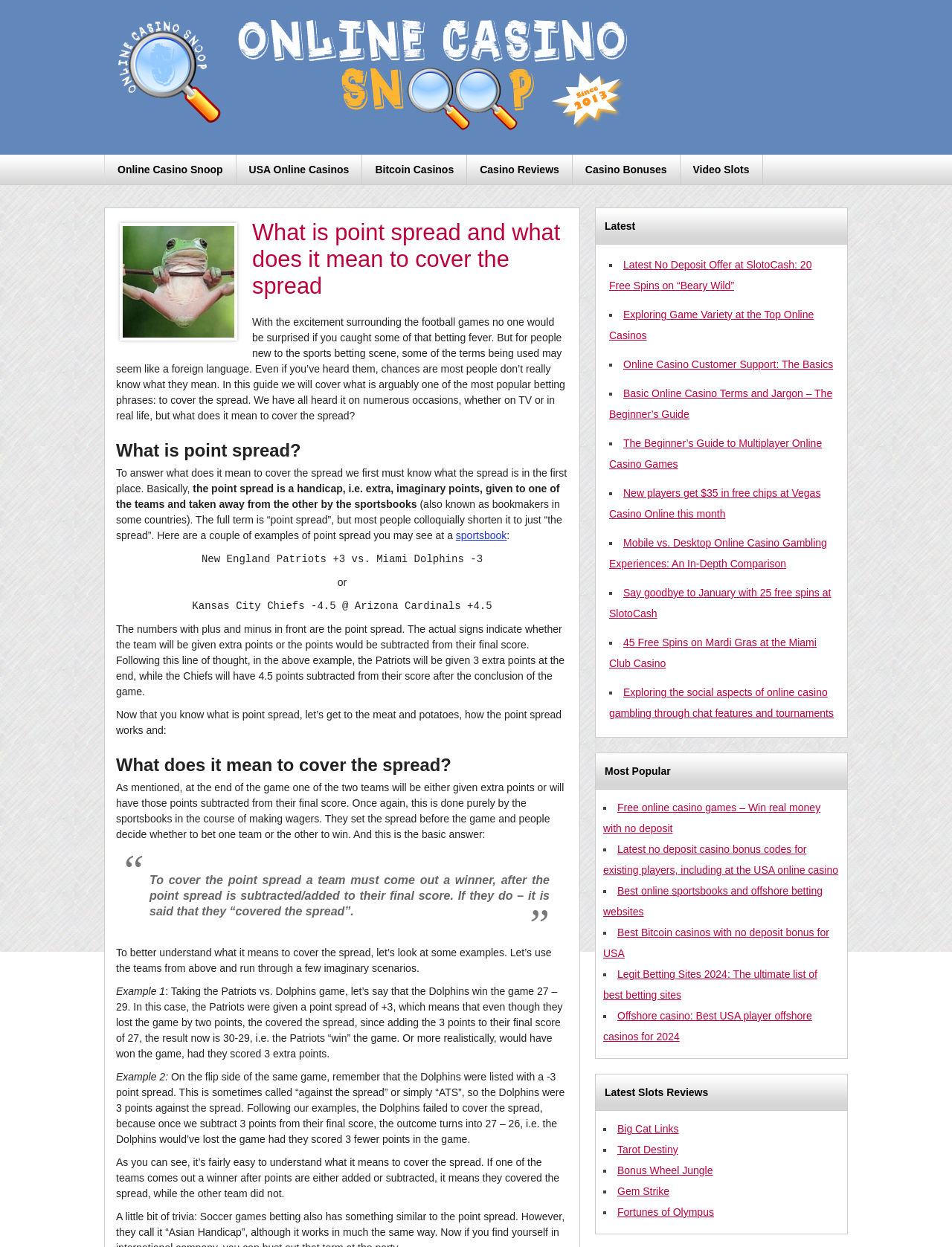From the webpage screenshot, predict the bounding box of the UI element that matches this description: "Casino Bonuses".

[0.601, 0.124, 0.714, 0.148]